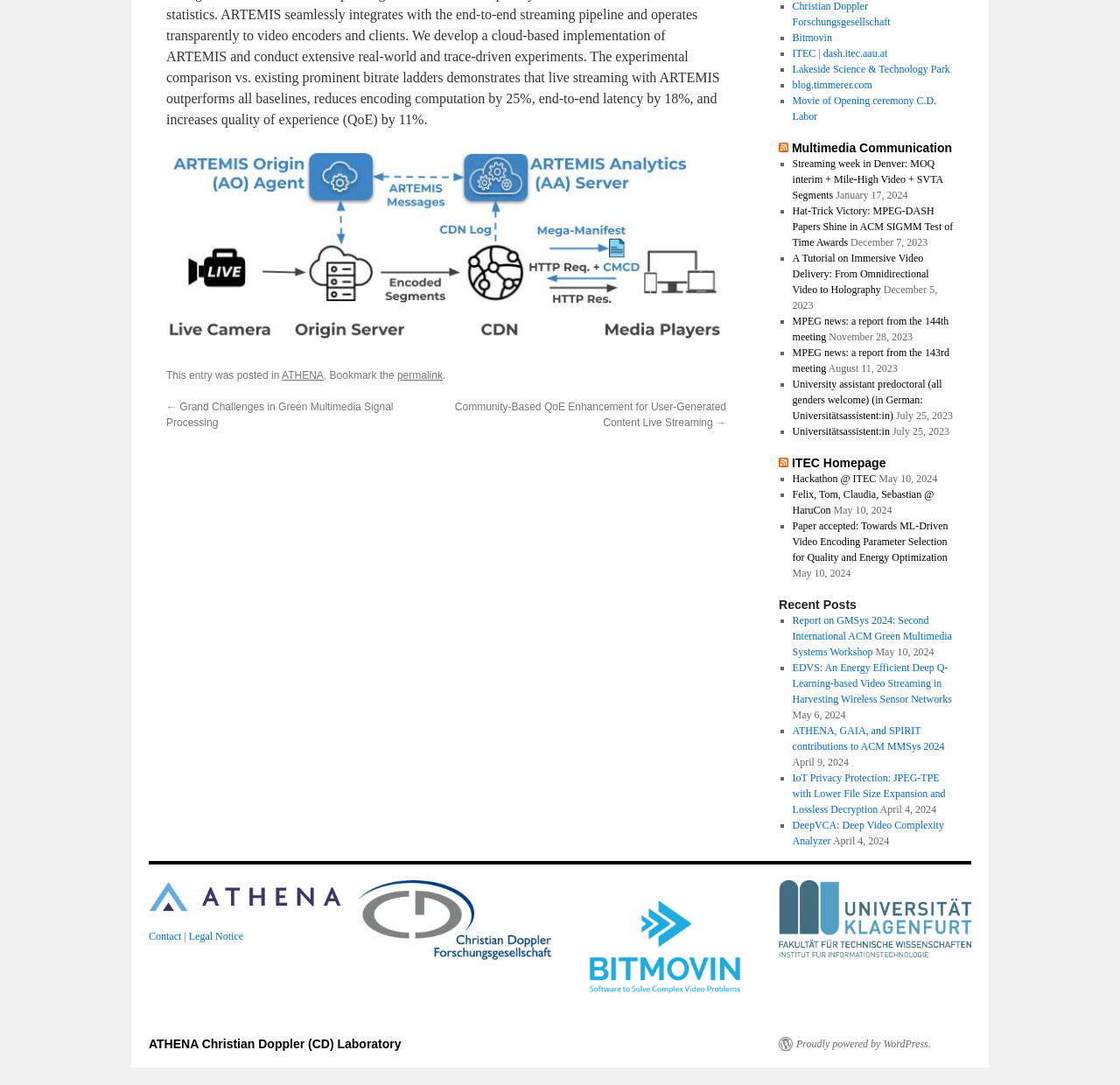Using the element description provided, determine the bounding box coordinates in the format (top-left x, top-left y, bottom-right x, bottom-right y). Ensure that all values are floating point numbers between 0 and 1. Element description: ITEC Homepage

[0.707, 0.42, 0.791, 0.433]